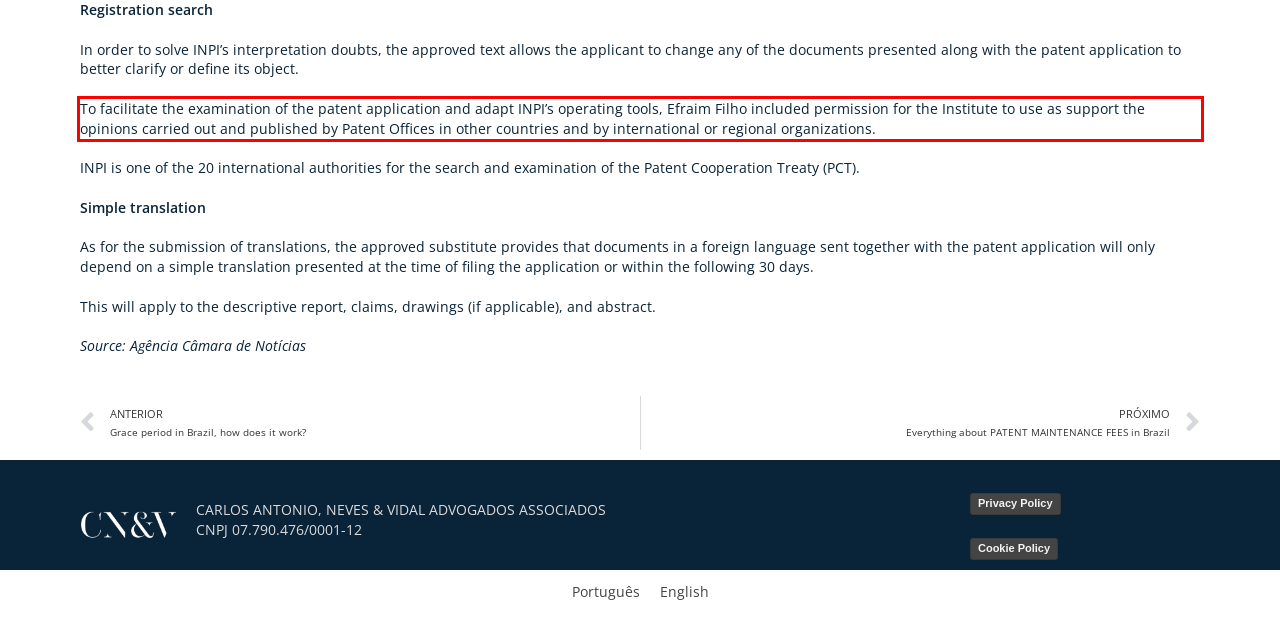Identify the text inside the red bounding box in the provided webpage screenshot and transcribe it.

To facilitate the examination of the patent application and adapt INPI’s operating tools, Efraim Filho included permission for the Institute to use as support the opinions carried out and published by Patent Offices in other countries and by international or regional organizations.